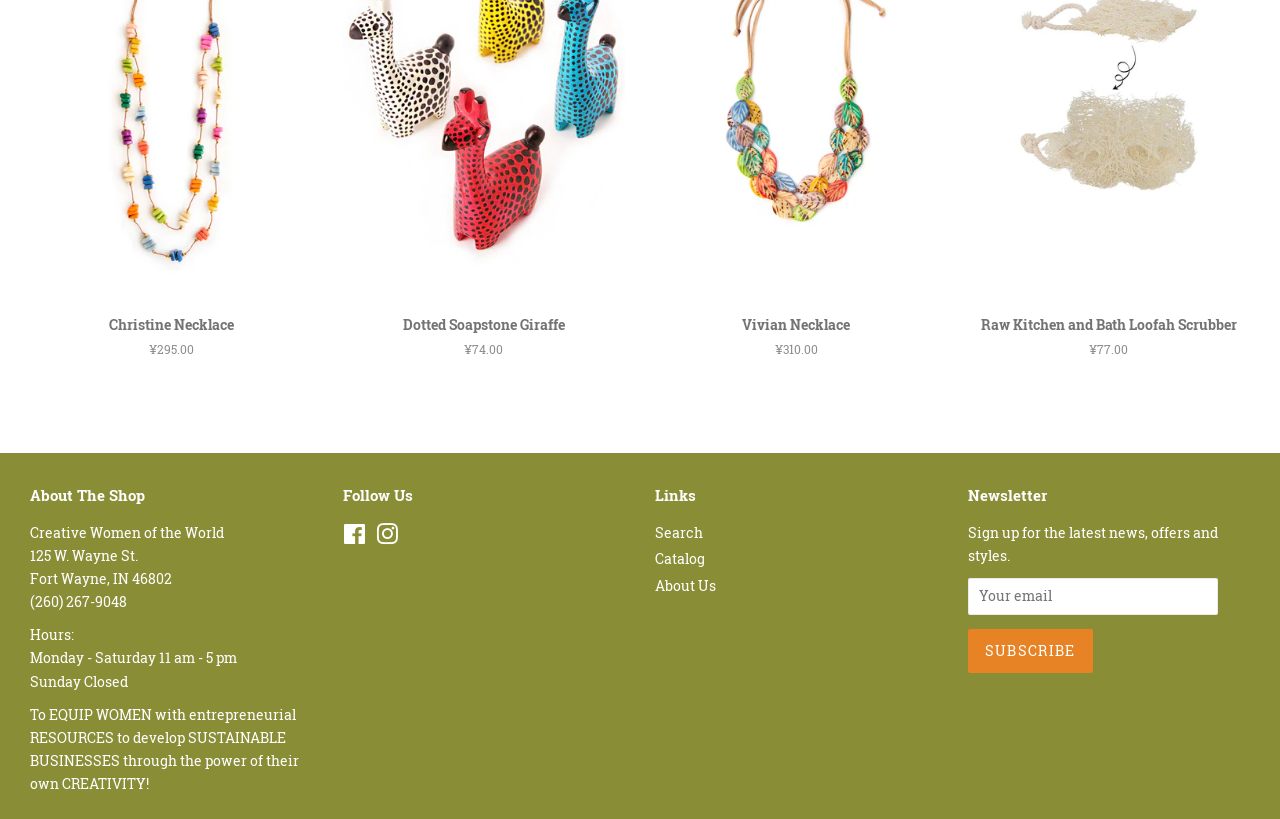What is the phone number of the shop?
Please provide a comprehensive and detailed answer to the question.

The phone number of the shop can be found in the StaticText element with the text '(260) 267-9048' located below the shop's address, which is likely to be the shop's contact information.